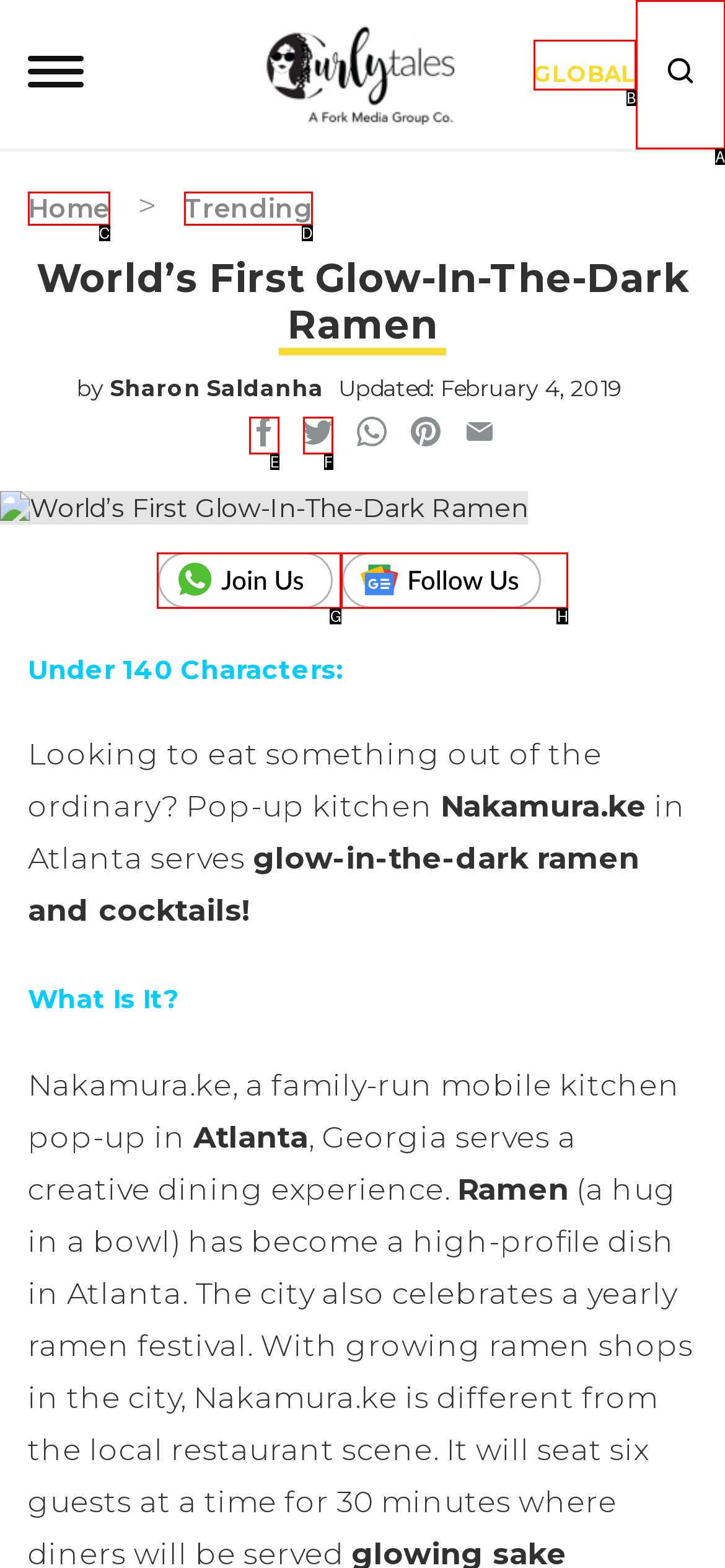Determine which option aligns with the description: Trending. Provide the letter of the chosen option directly.

D